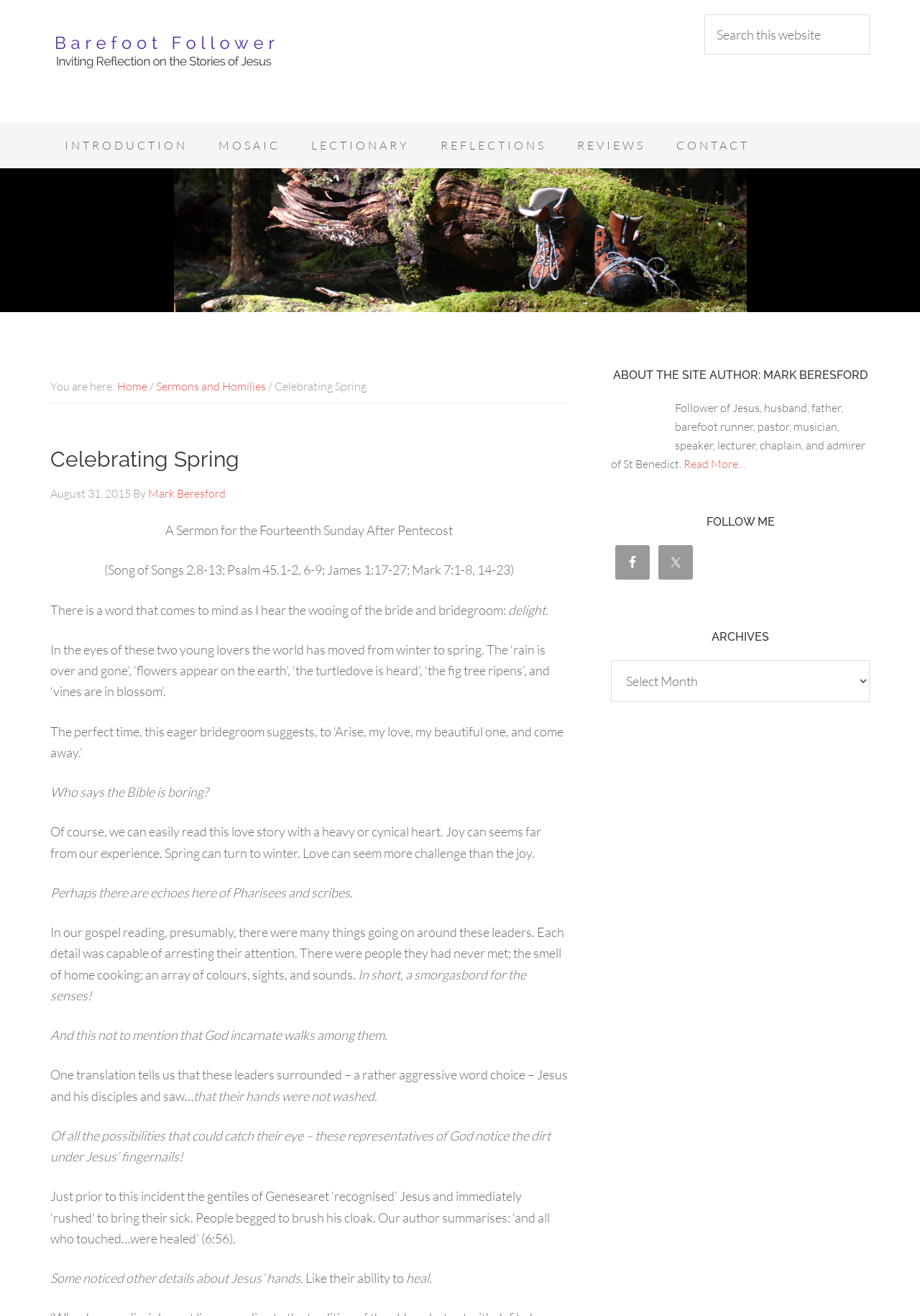Pinpoint the bounding box coordinates of the clickable area needed to execute the instruction: "Follow on Facebook". The coordinates should be specified as four float numbers between 0 and 1, i.e., [left, top, right, bottom].

[0.669, 0.414, 0.706, 0.44]